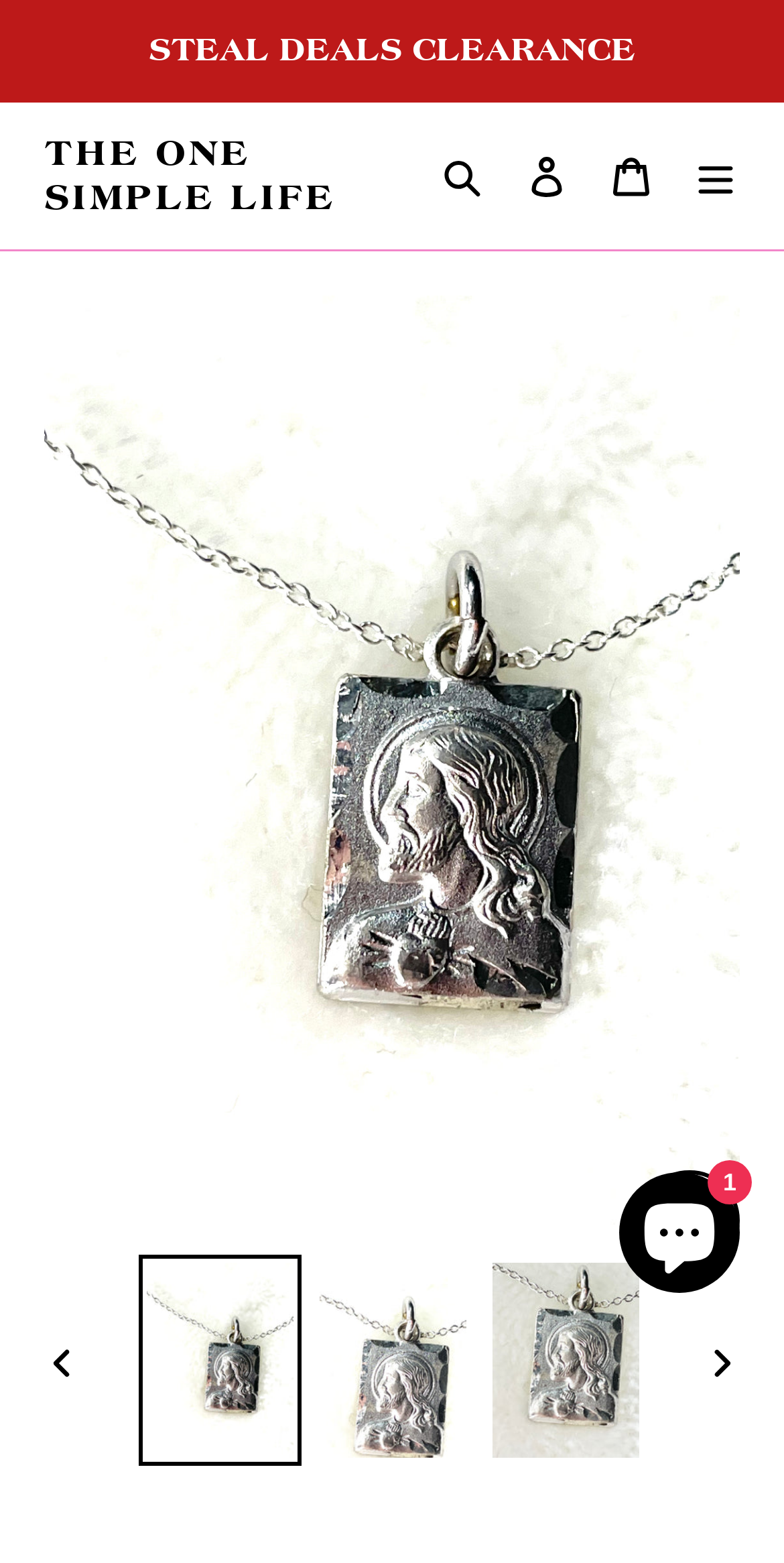Use a single word or phrase to answer the following:
What is the position of the 'Search' button?

Top navigation bar